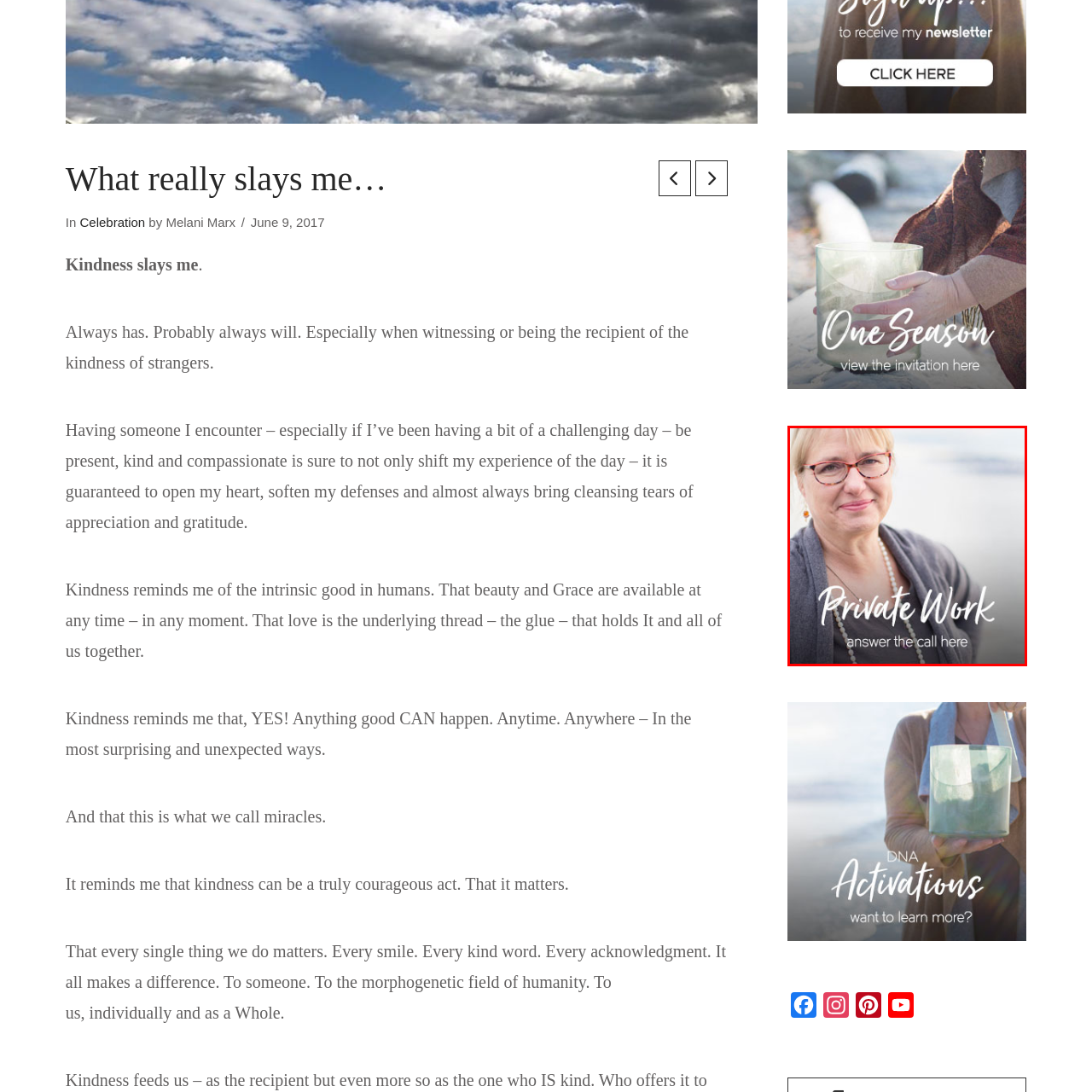Describe in detail what is depicted in the image enclosed by the red lines.

The image features a smiling woman with glasses, exuding warmth and approachability. She is dressed in a cozy cardigan and adorned with a pearl necklace, suggesting a blend of professionalism and comfort. The background is softly blurred, hinting at a serene outdoor setting, possibly near water, which enhances the tranquil atmosphere. 

Overlaying the image is a compelling text: "Private Work," prominently displayed in a stylish font, inviting viewers to explore more with the phrase "answer the call here" beneath. This combination implies a call to action, encouraging engagement with her services. The look on her face reflects kindness and openness, aligning with themes of connection and support, making this image resonate with those seeking personal or professional assistance.